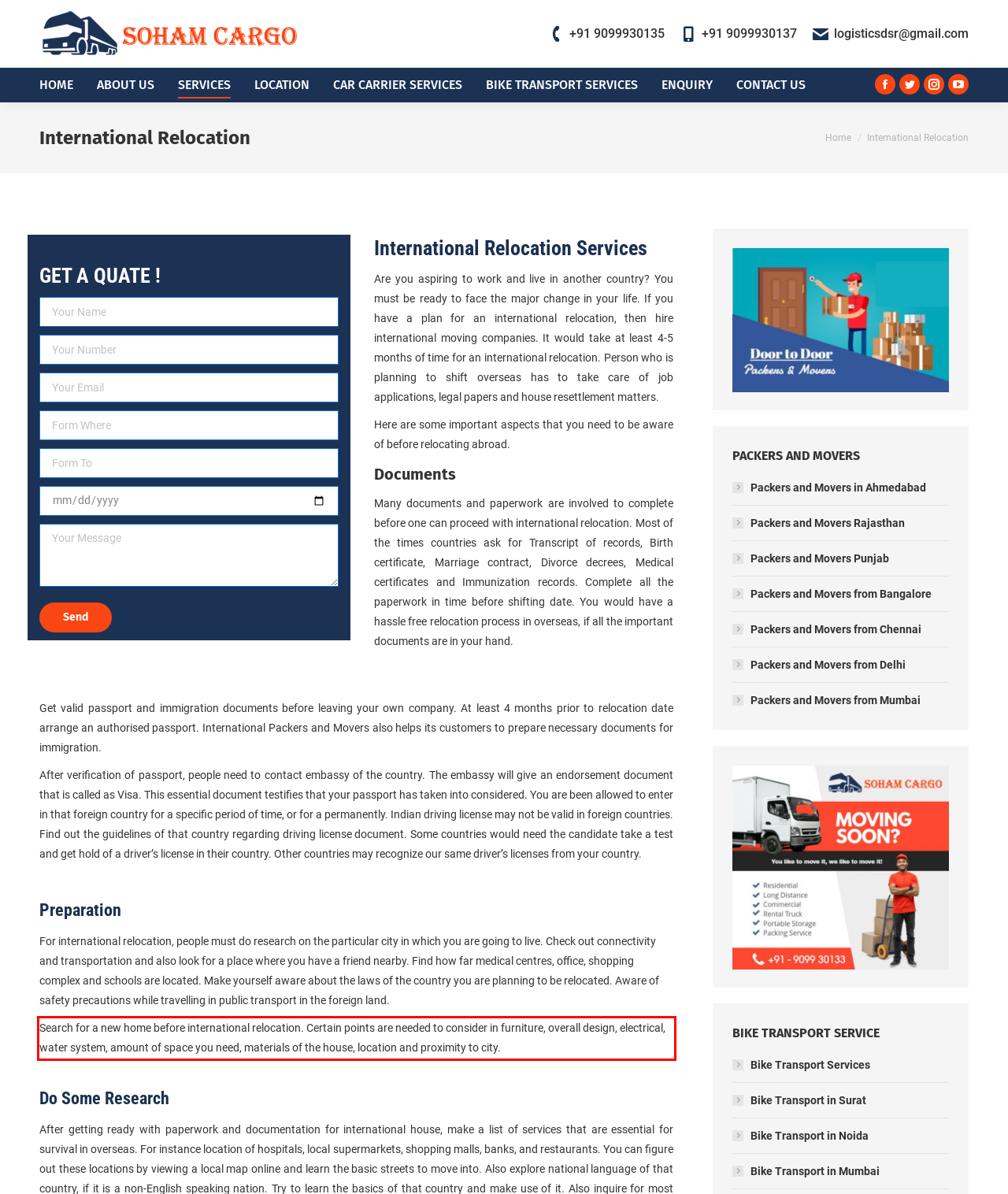You have a screenshot of a webpage where a UI element is enclosed in a red rectangle. Perform OCR to capture the text inside this red rectangle.

Search for a new home before international relocation. Certain points are needed to consider in furniture, overall design, electrical, water system, amount of space you need, materials of the house, location and proximity to city.